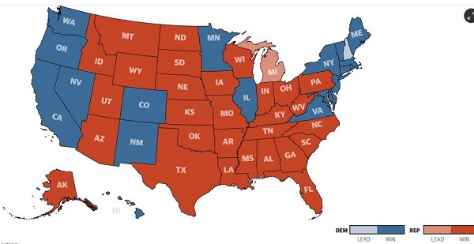Describe all the elements and aspects of the image comprehensively.

The image depicts a color-coded electoral map of the United States, illustrating the results of a recent election. States are marked in blue and red, indicating Democratic and Republican wins respectively. The blue states represent areas where the Democratic candidate has secured victory, while the red states signify Republican wins. Key regions such as Michigan, noted in the accompanying text, play a crucial role in determining the overall electoral outcome. The map visually summarizes the division of support across the nation, highlighting the political landscape with a clear contrast between Democratic and Republican strongholds. A legend at the bottom indicates the meaning of the colors: blue for Democratic leads and red for Republican leads, providing context to the electoral map's significance in the election cycle.